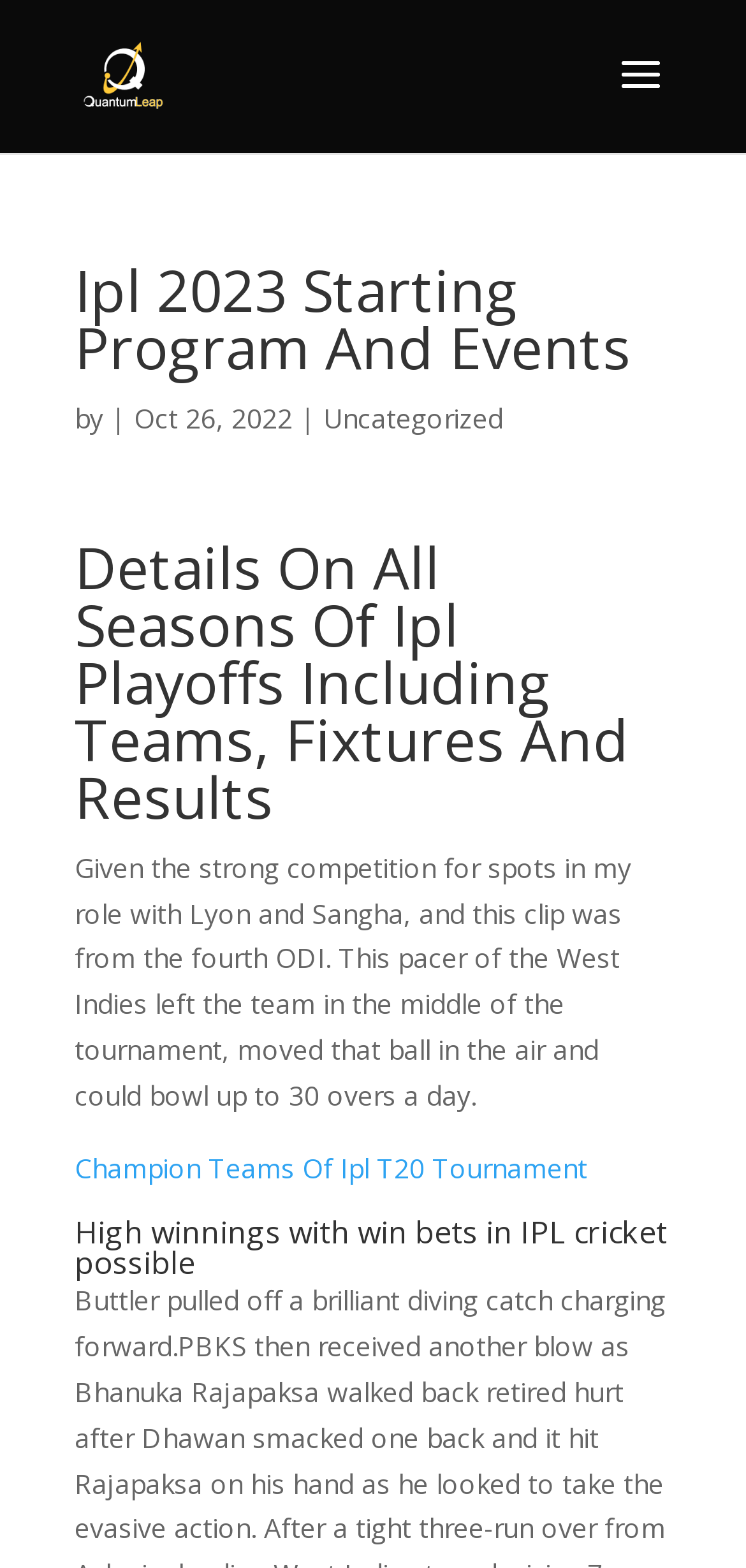Locate and generate the text content of the webpage's heading.

Ipl 2023 Starting Program And Events